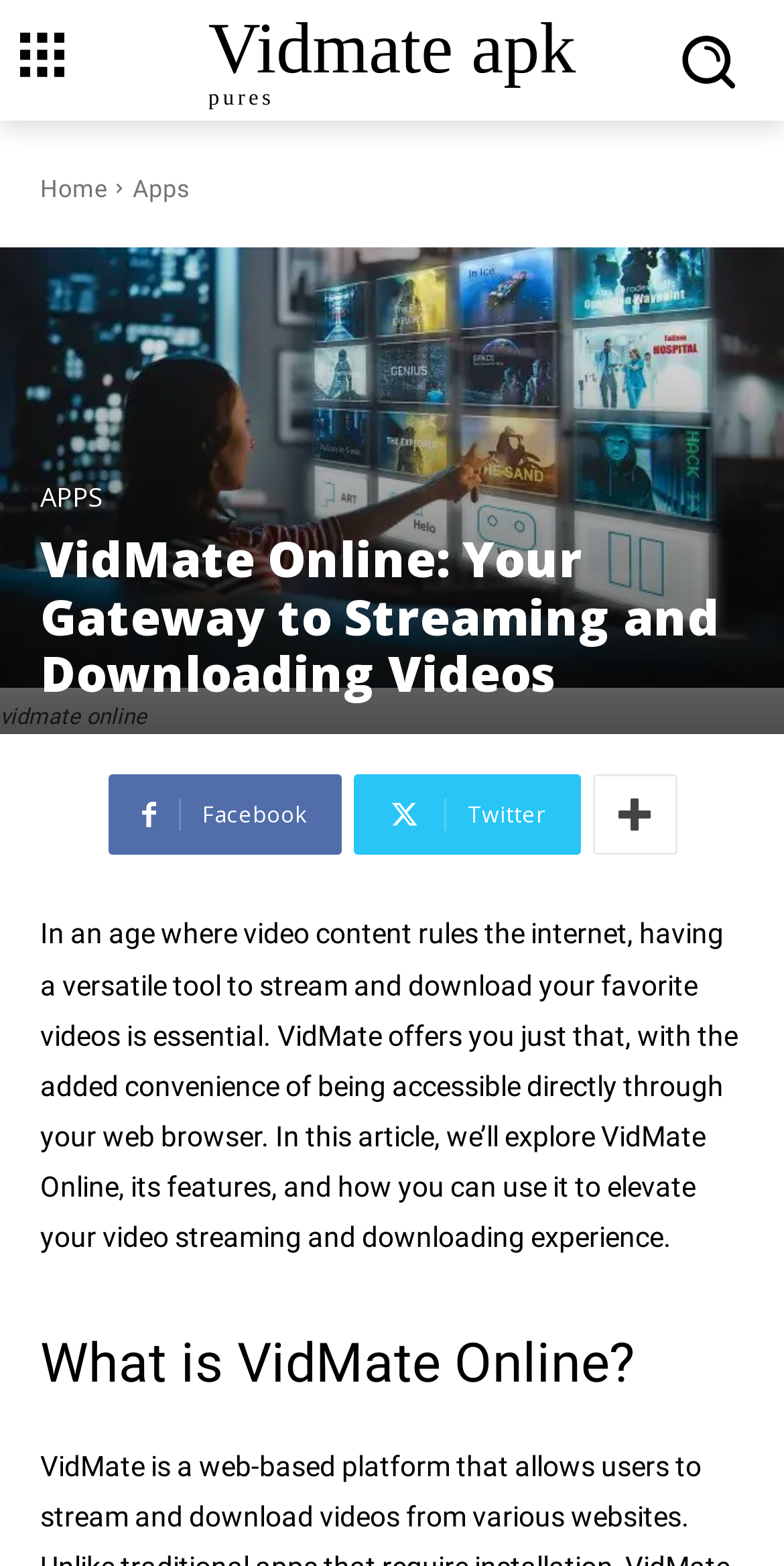Can you give a detailed response to the following question using the information from the image? What is VidMate Online?

Based on the webpage content, VidMate Online is described as a tool that allows users to stream and download their favorite videos, accessible directly through their web browser.